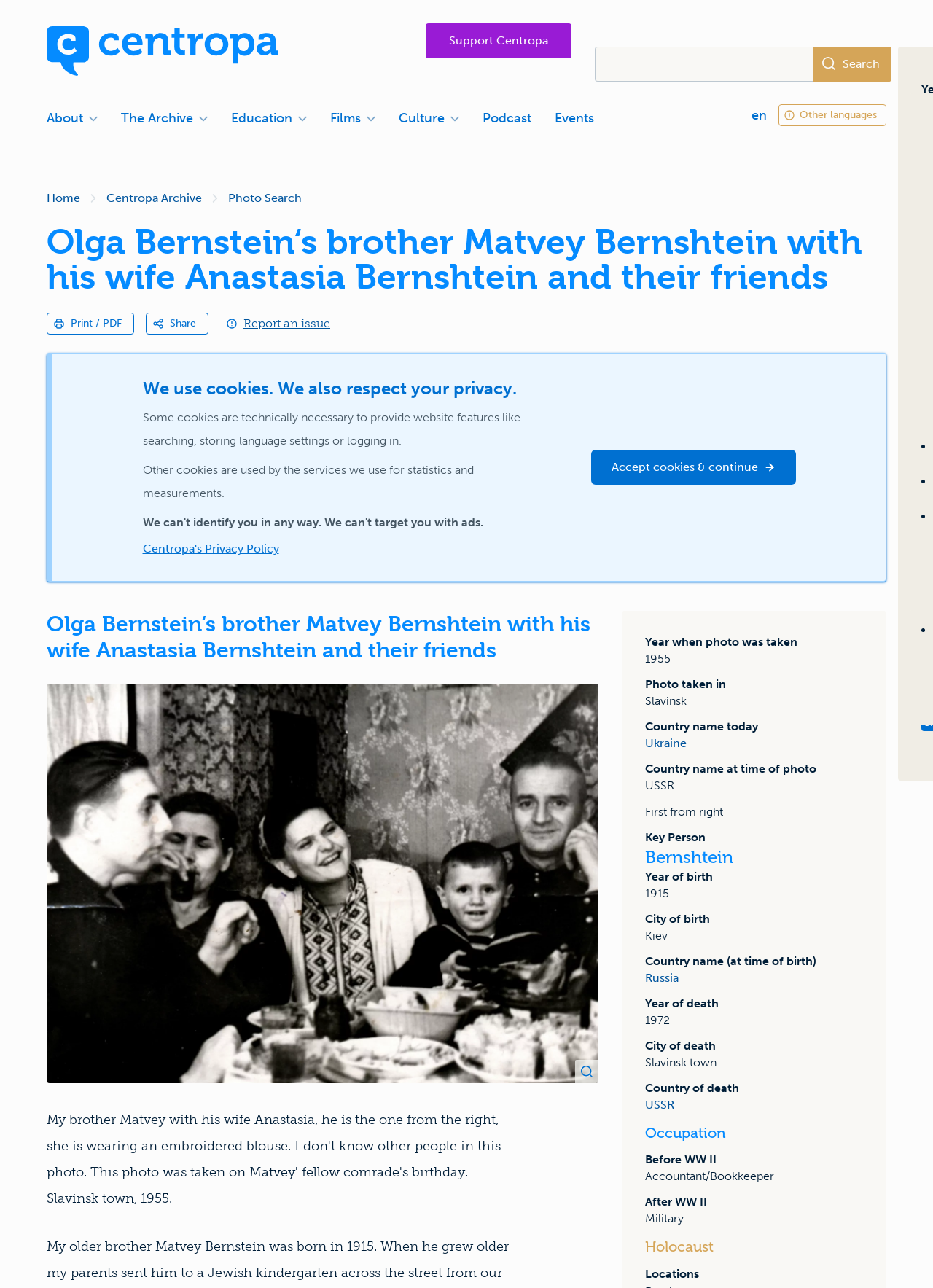Find the bounding box of the element with the following description: "Report an issue". The coordinates must be four float numbers between 0 and 1, formatted as [left, top, right, bottom].

[0.236, 0.246, 0.354, 0.256]